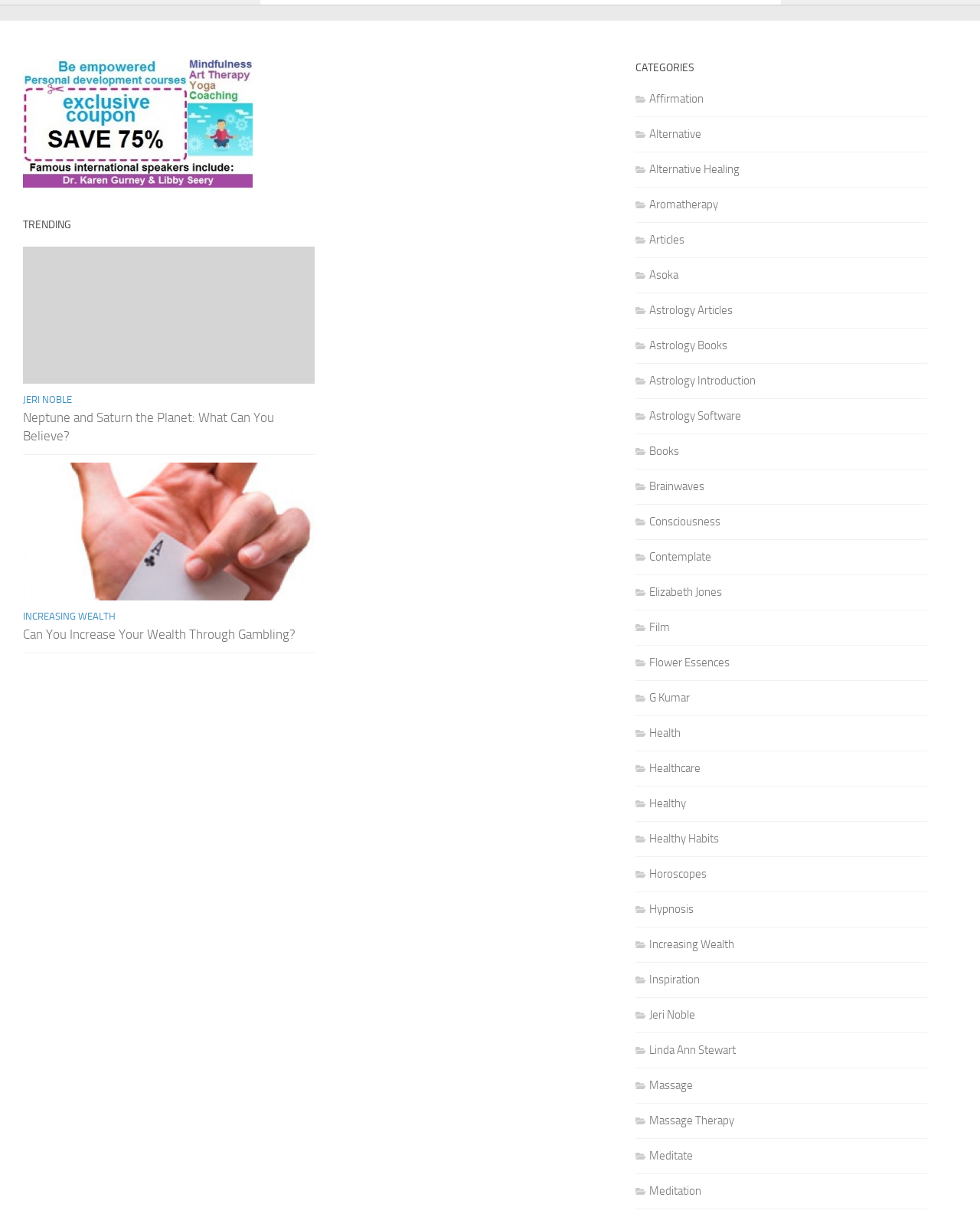Use a single word or phrase to answer the following:
What is the text of the second image on the webpage?

Neptune and Saturn the Planet: What Can You Believe?